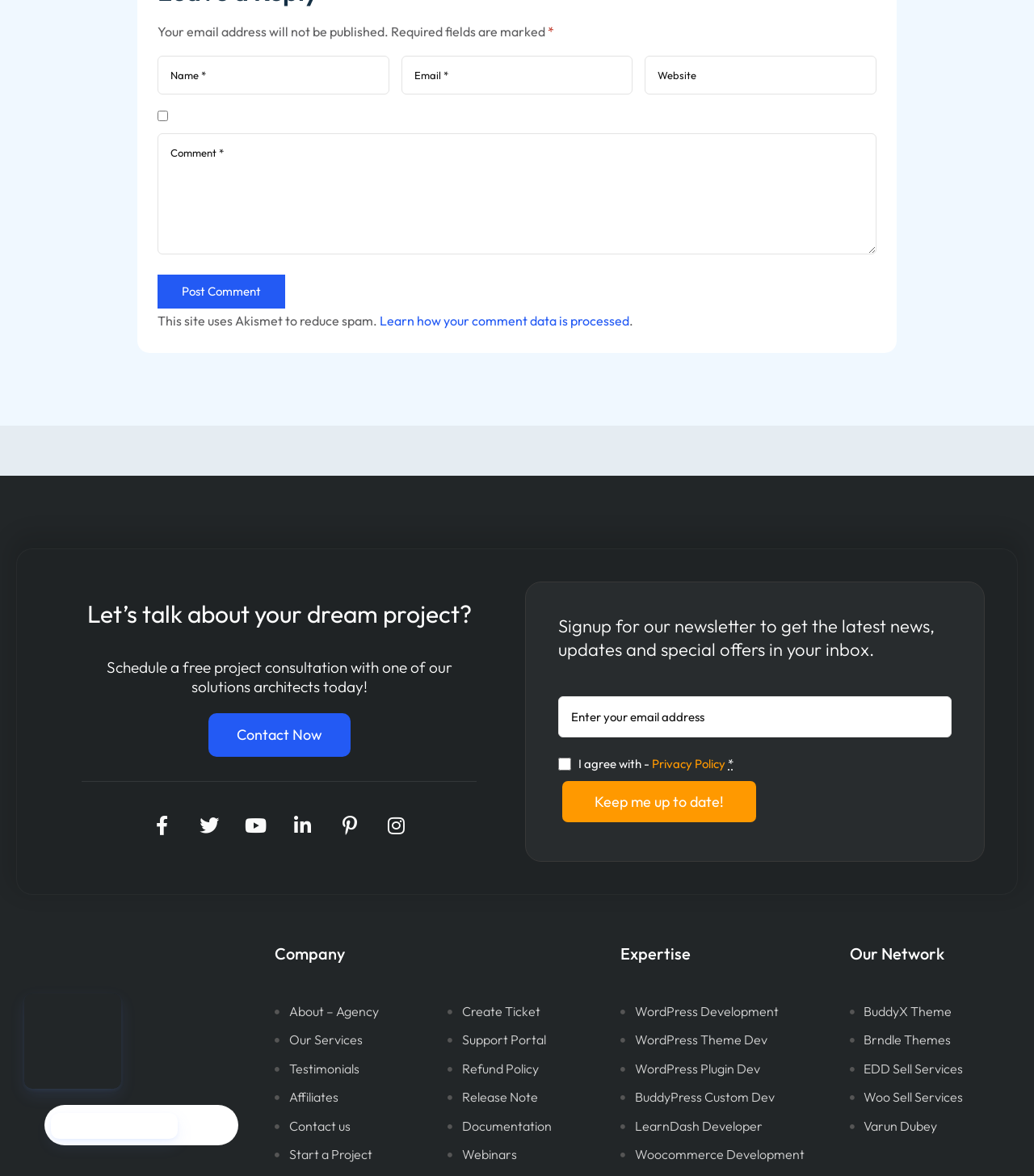What is the function of the 'Post Comment' button?
Please answer the question as detailed as possible based on the image.

The 'Post Comment' button is located below the textboxes for entering a comment, and its purpose is to submit the comment after it has been entered. It is likely that the comment will be posted on the website or sent to the website administrators.